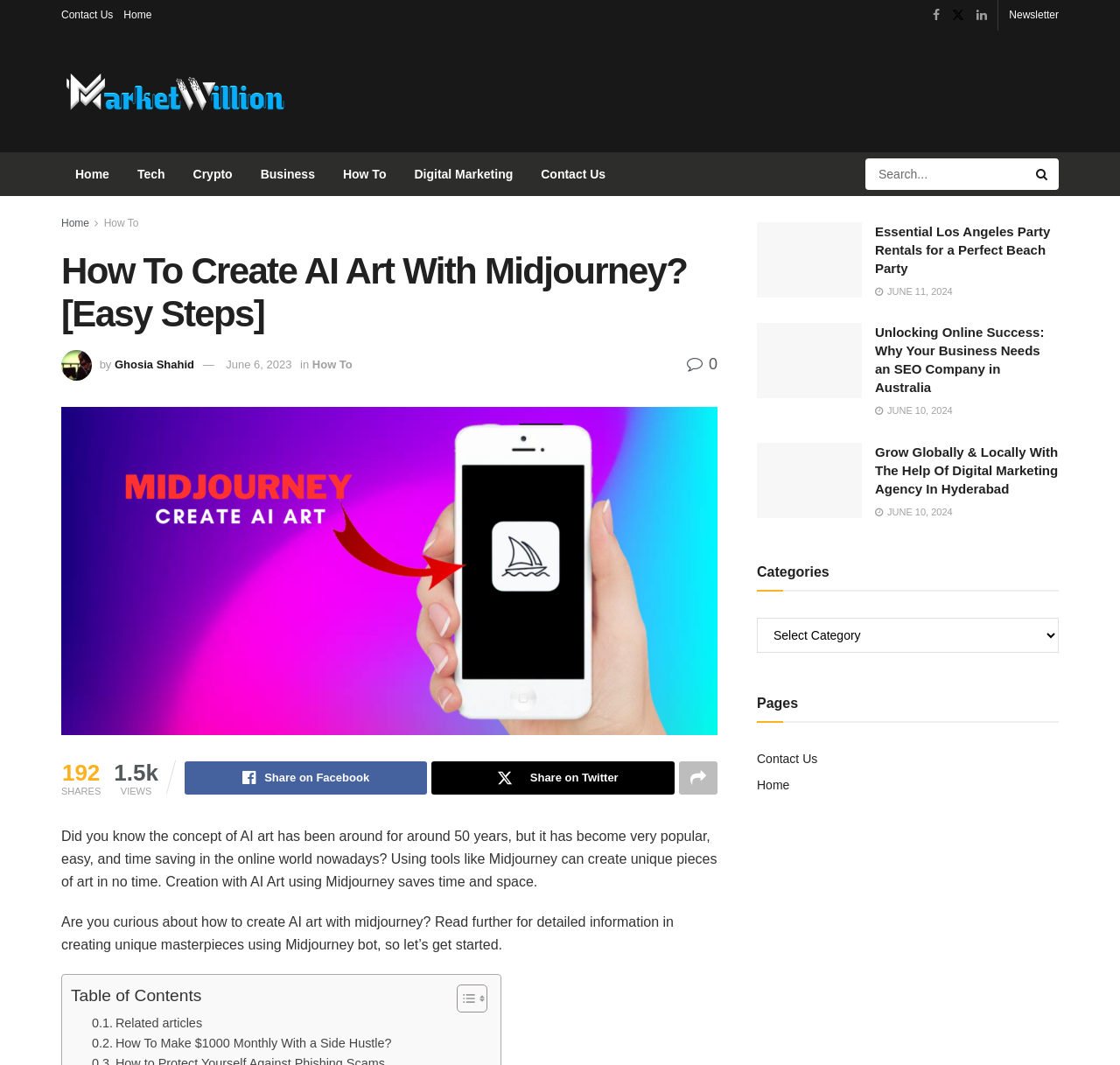Please determine the bounding box coordinates of the section I need to click to accomplish this instruction: "Toggle Table of Content".

[0.396, 0.923, 0.431, 0.951]